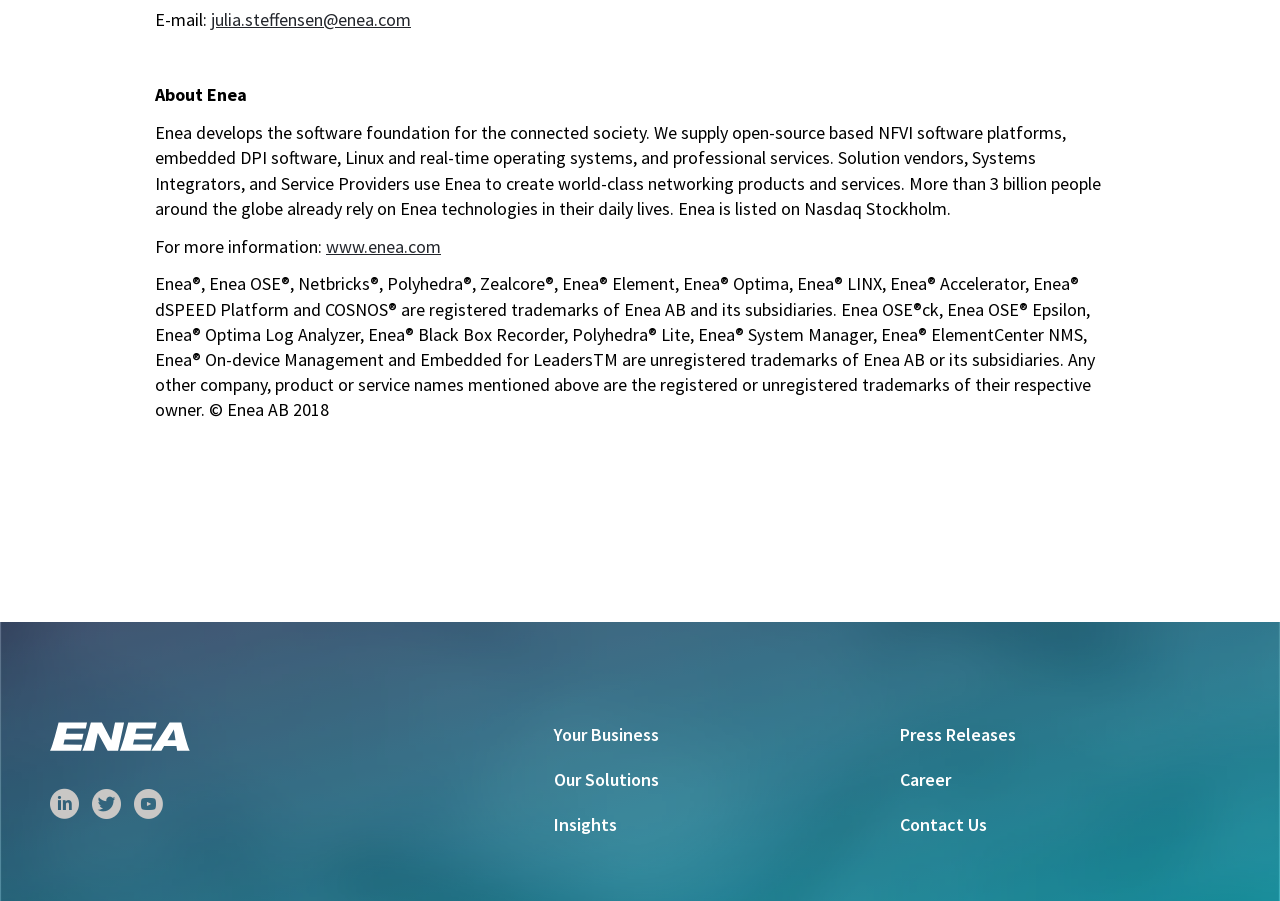Respond to the question below with a single word or phrase:
What are the main sections of the webpage?

Your Business, Our Solutions, Insights, etc.